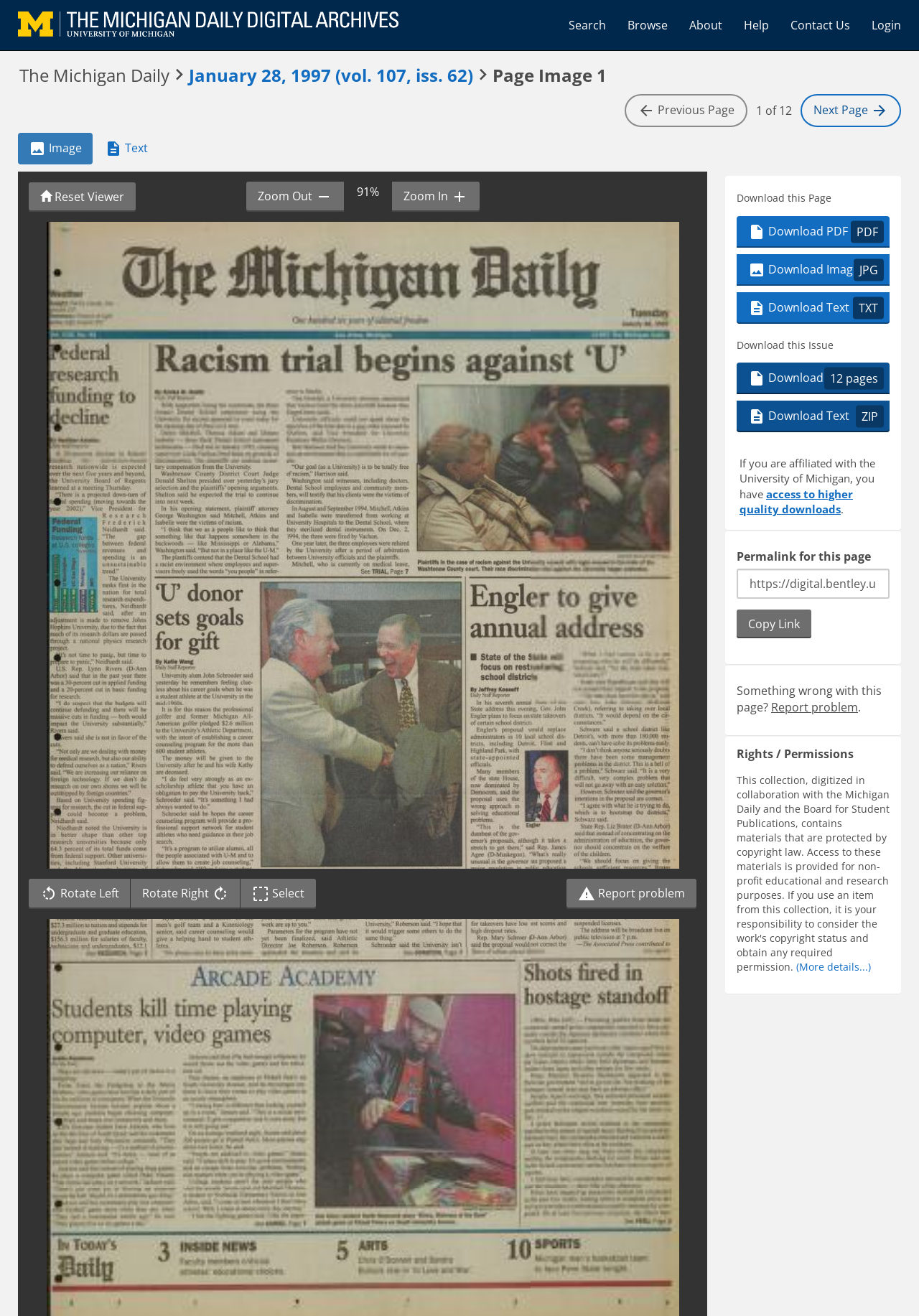How many pages are in this issue?
Can you provide an in-depth and detailed response to the question?

I found the number of pages in this issue by looking at the text '1 of 12' which indicates that the current page is the first of 12 pages.